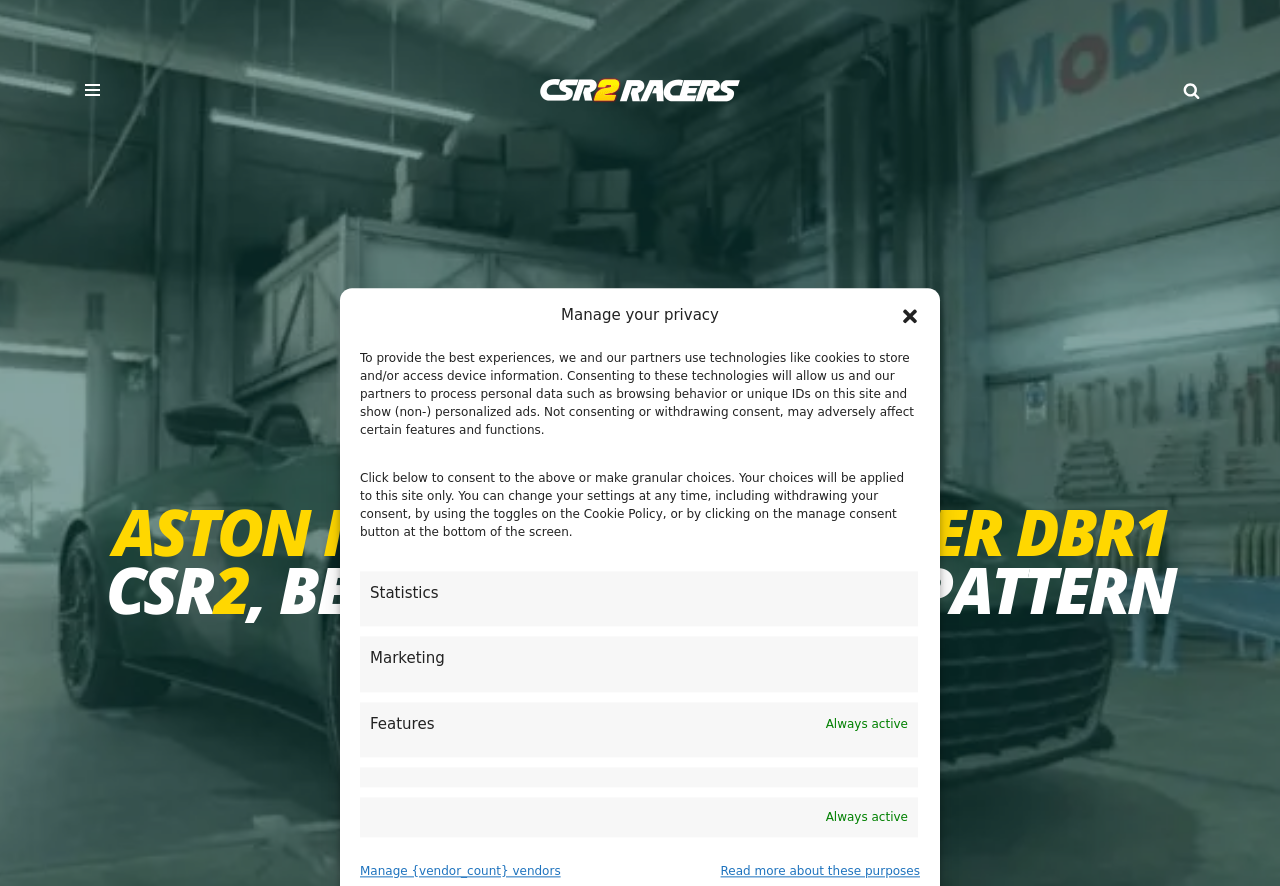What is the date mentioned on the webpage?
Carefully analyze the image and provide a thorough answer to the question.

I found the answer by looking at the time element on the webpage, which displays the date '10/23/2023'.